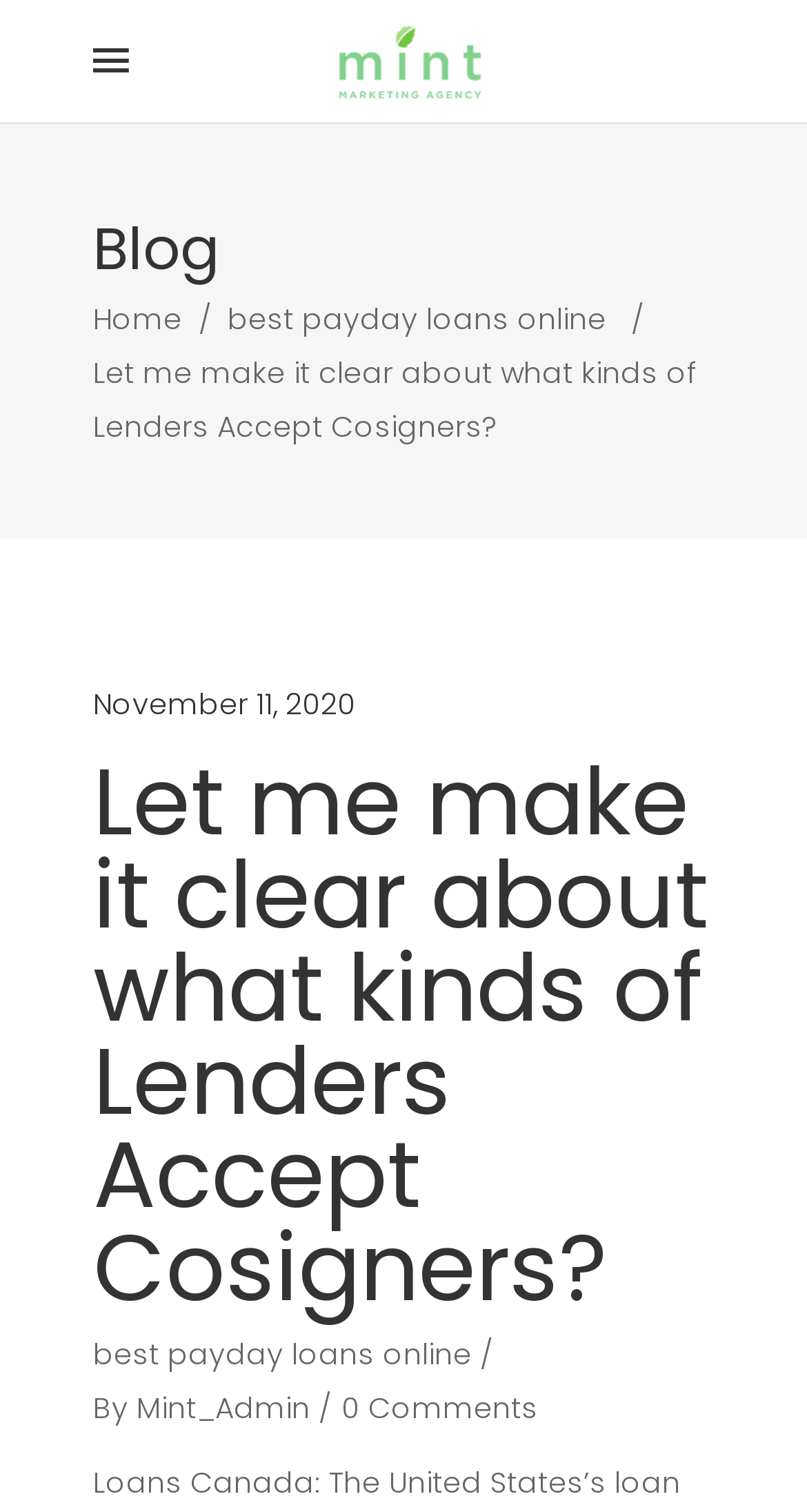Who is the author of the blog post?
Give a one-word or short-phrase answer derived from the screenshot.

Mint_Admin